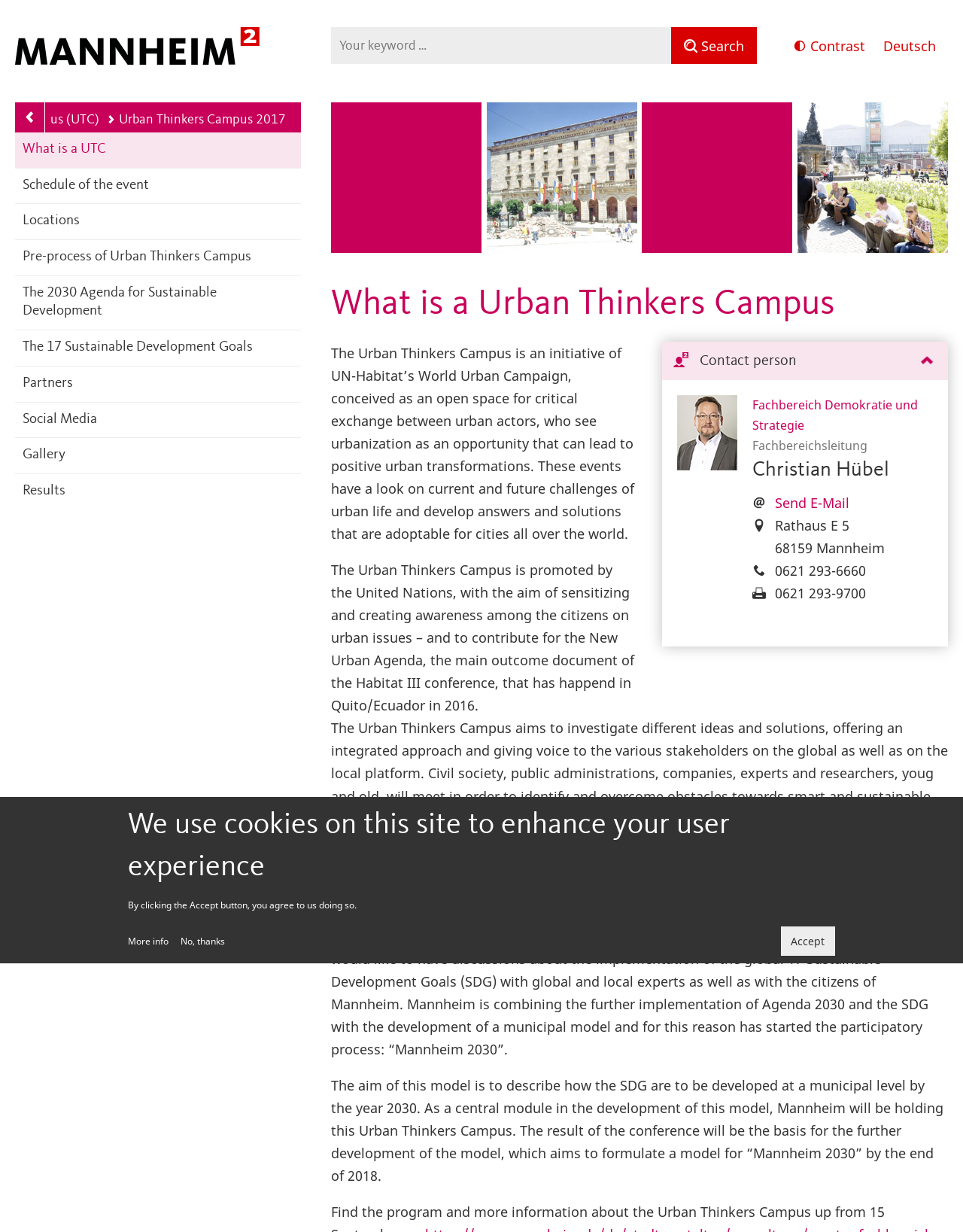Give a succinct answer to this question in a single word or phrase: 
When did the Urban Thinkers Campus take place in Mannheim?

From 20 to 22 October 2017